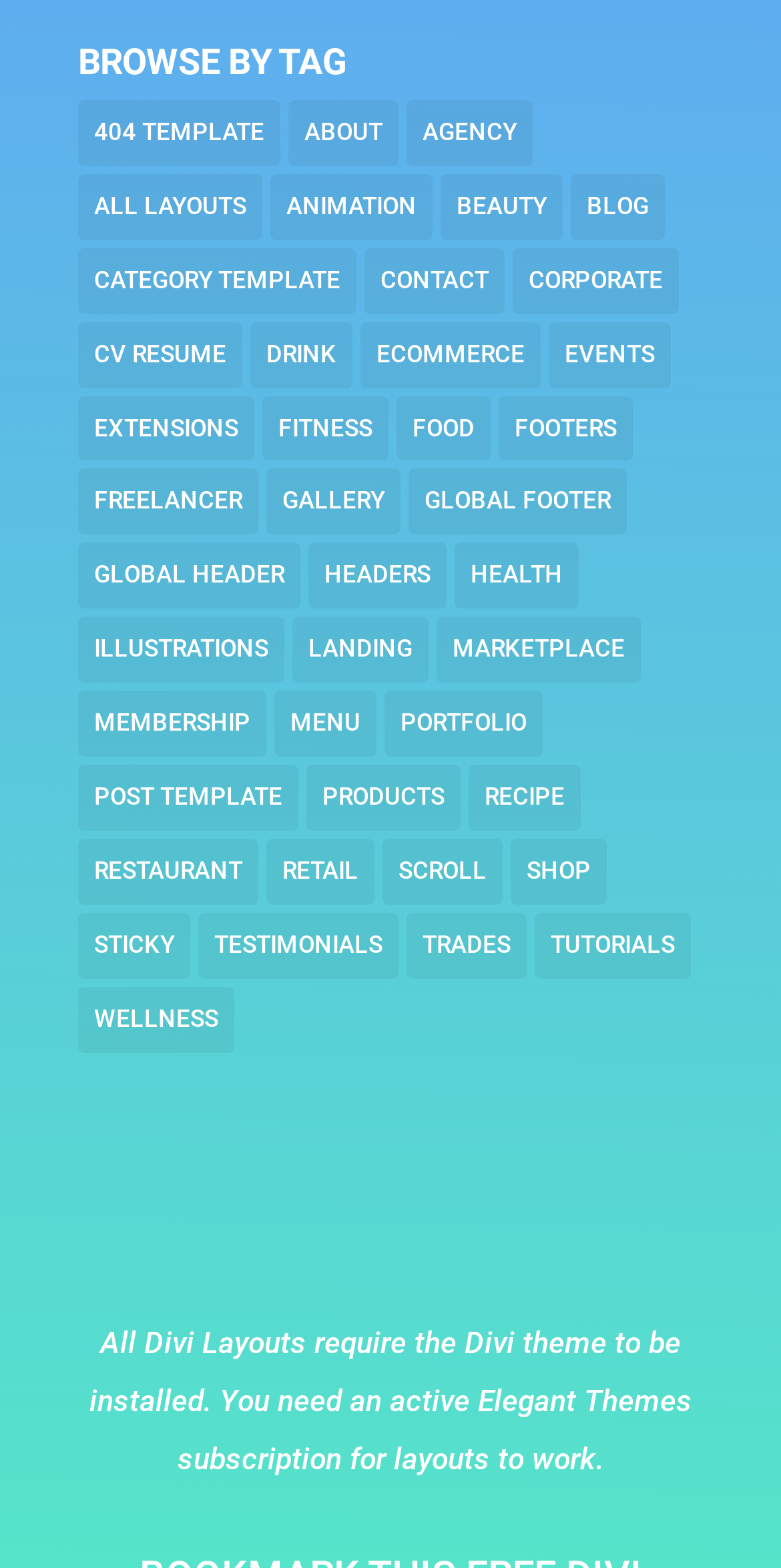Please use the details from the image to answer the following question comprehensively:
Is there a category for health and wellness?

I searched through the list of categories and found a link labeled 'Health' with 27 items. This indicates that there is a category dedicated to health and wellness-related content.